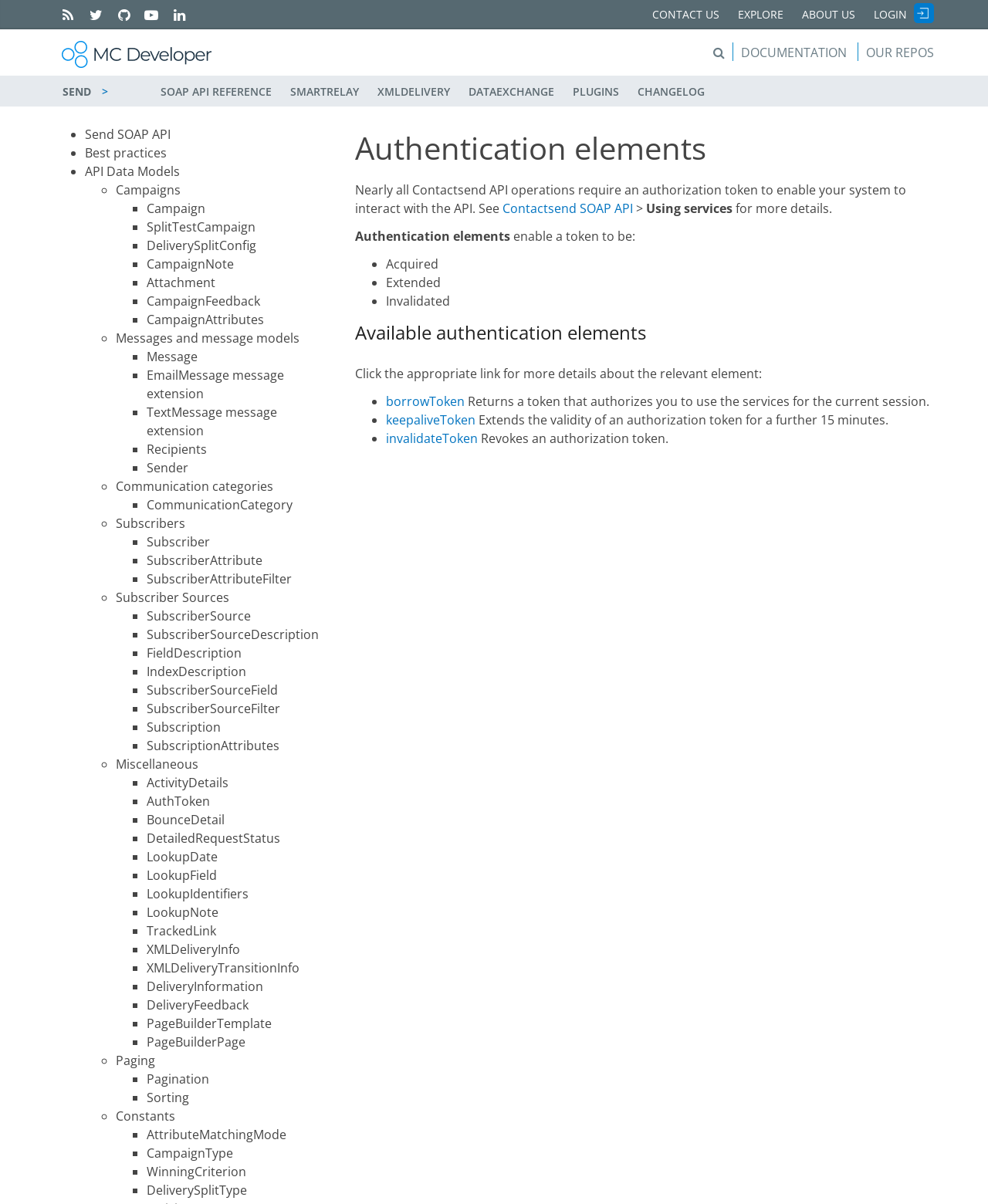Using the elements shown in the image, answer the question comprehensively: What is the purpose of the Contactsend API?

Based on the webpage content, it is clear that the Contactsend API is used to enable a system to interact with the API. This is stated in the sentence 'Nearly all Contactsend API operations require an authorization token to enable your system to interact with the API.'